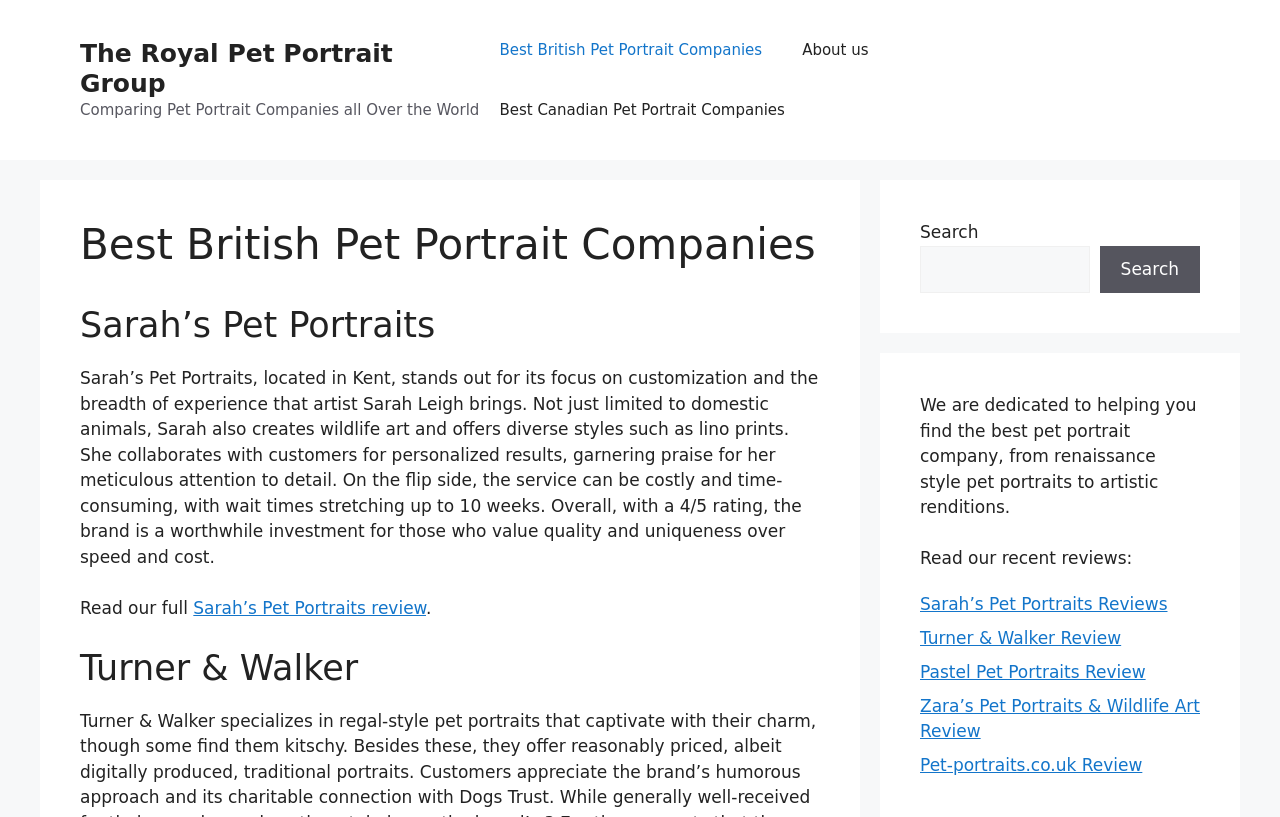Could you determine the bounding box coordinates of the clickable element to complete the instruction: "Go to the page of Best Canadian Pet Portrait Companies"? Provide the coordinates as four float numbers between 0 and 1, i.e., [left, top, right, bottom].

[0.375, 0.098, 0.629, 0.171]